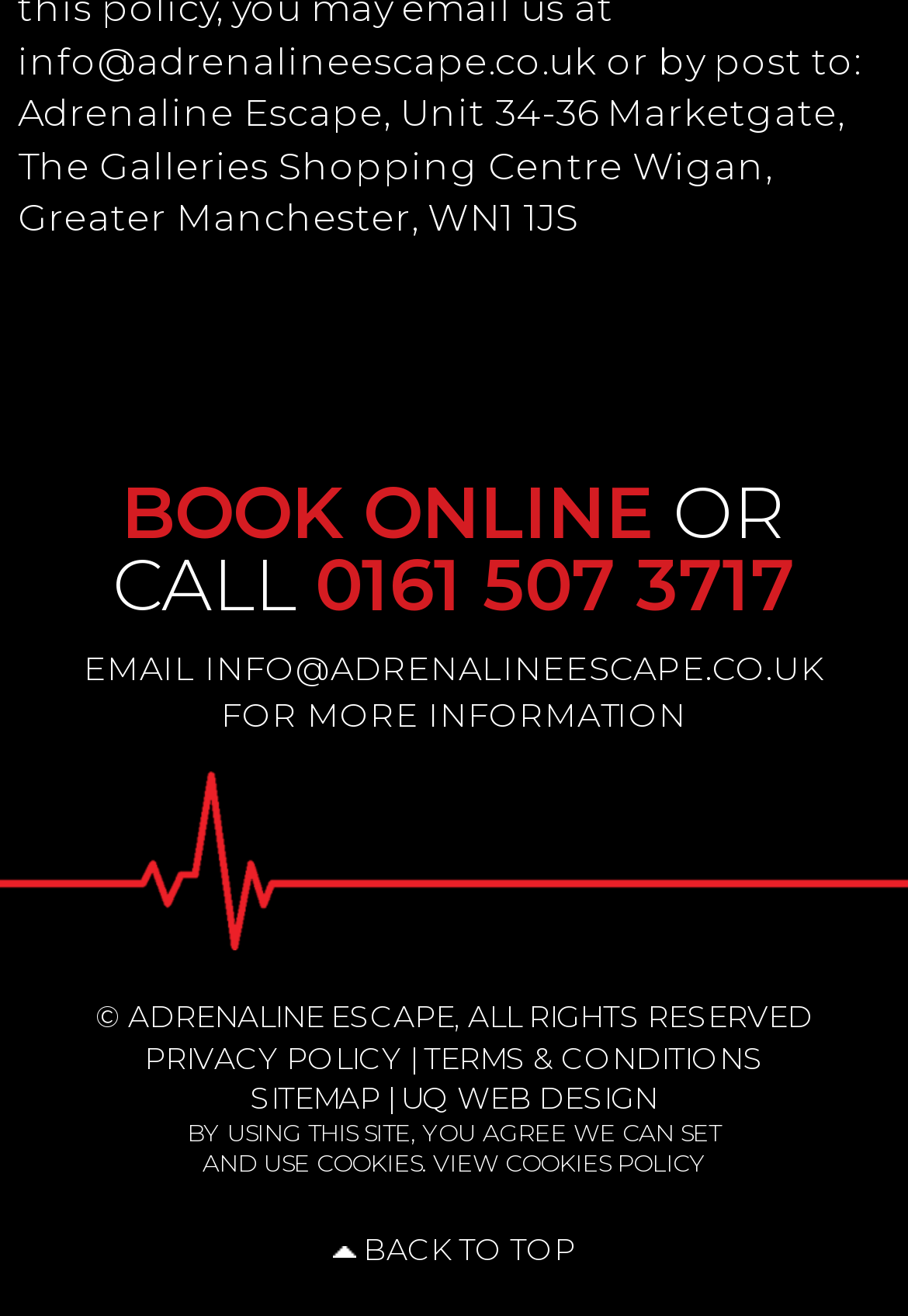What is the address of Adrenaline Escape?
Provide an in-depth and detailed explanation in response to the question.

I found the address by looking at the static text element at the top of the page, which contains the full address of Adrenaline Escape.